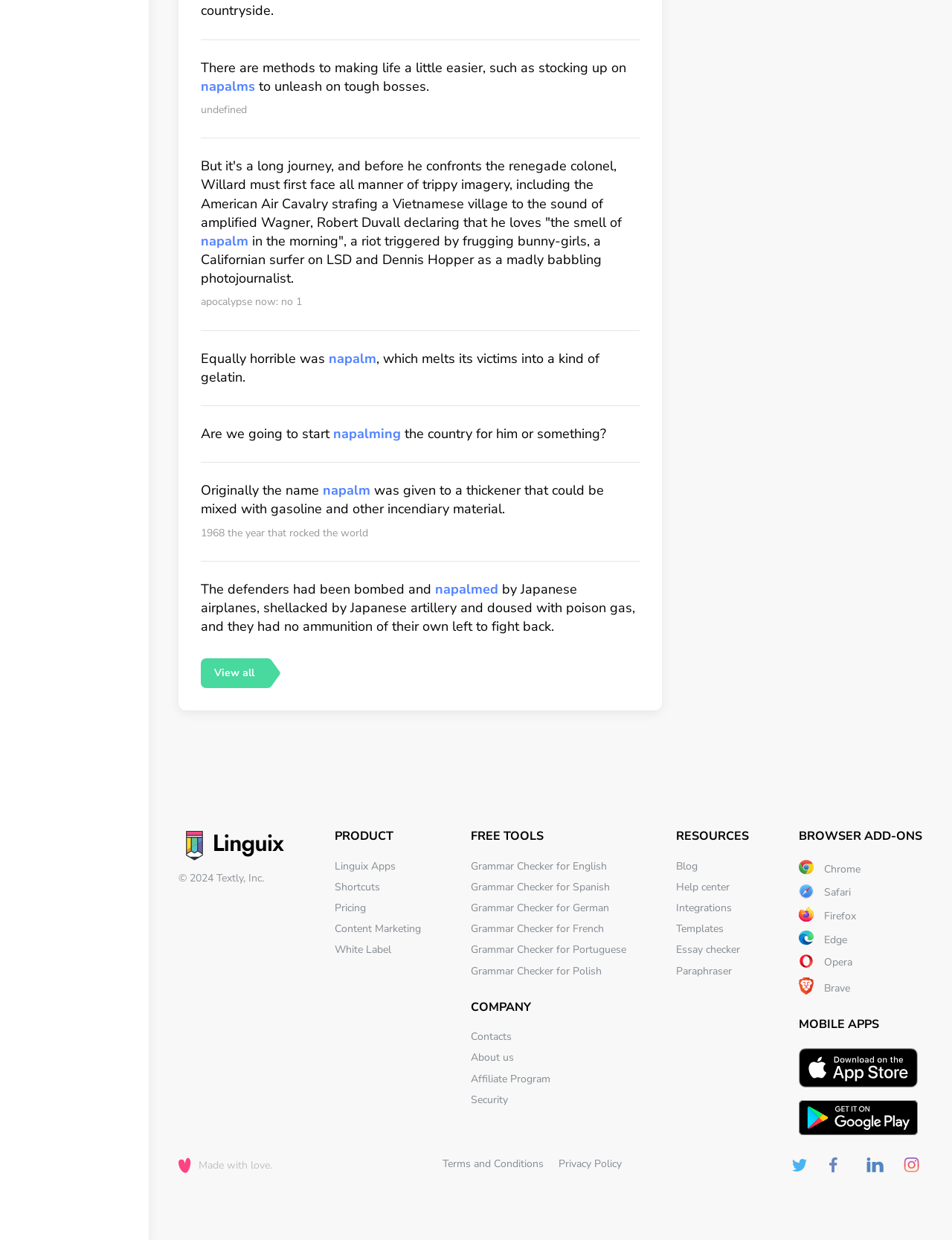Give a succinct answer to this question in a single word or phrase: 
What is the name of the product that can be used to check essays?

Essay checker